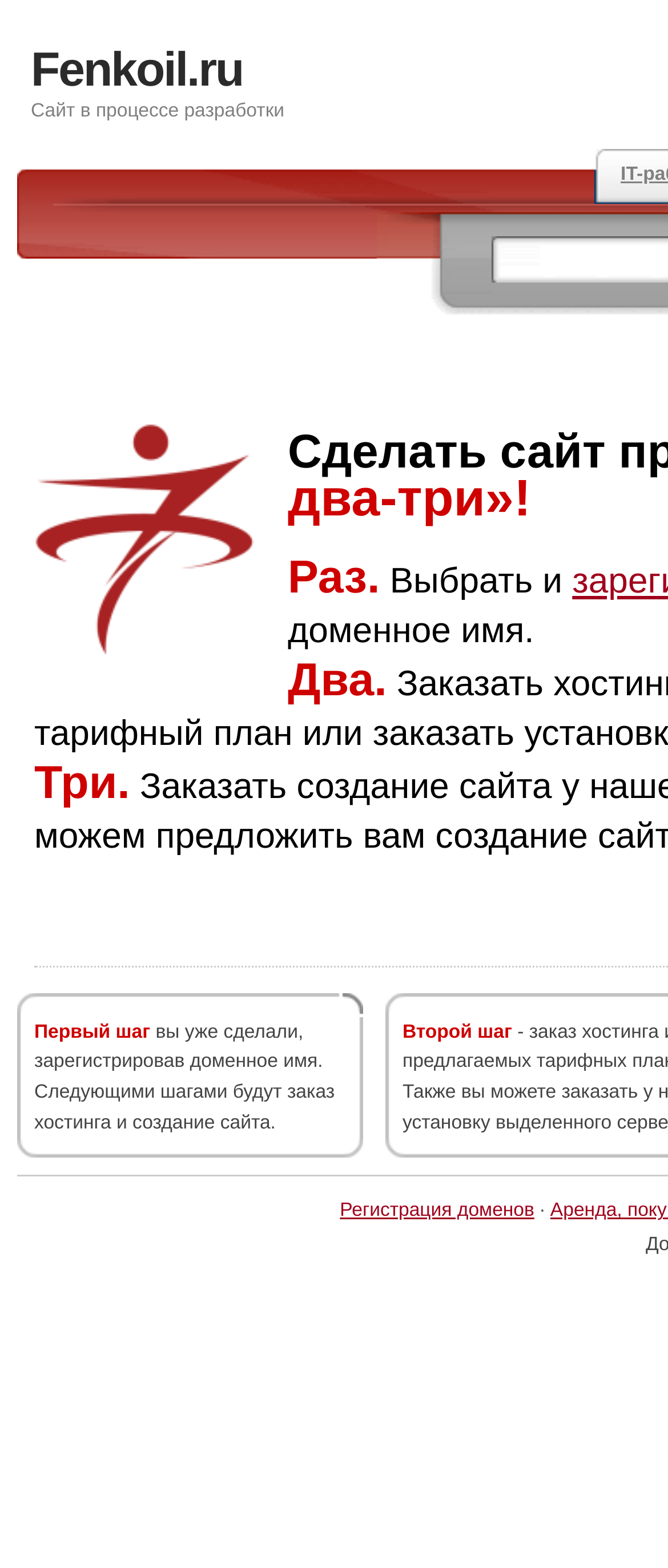What is the current status of the website?
Give a one-word or short phrase answer based on the image.

Under development